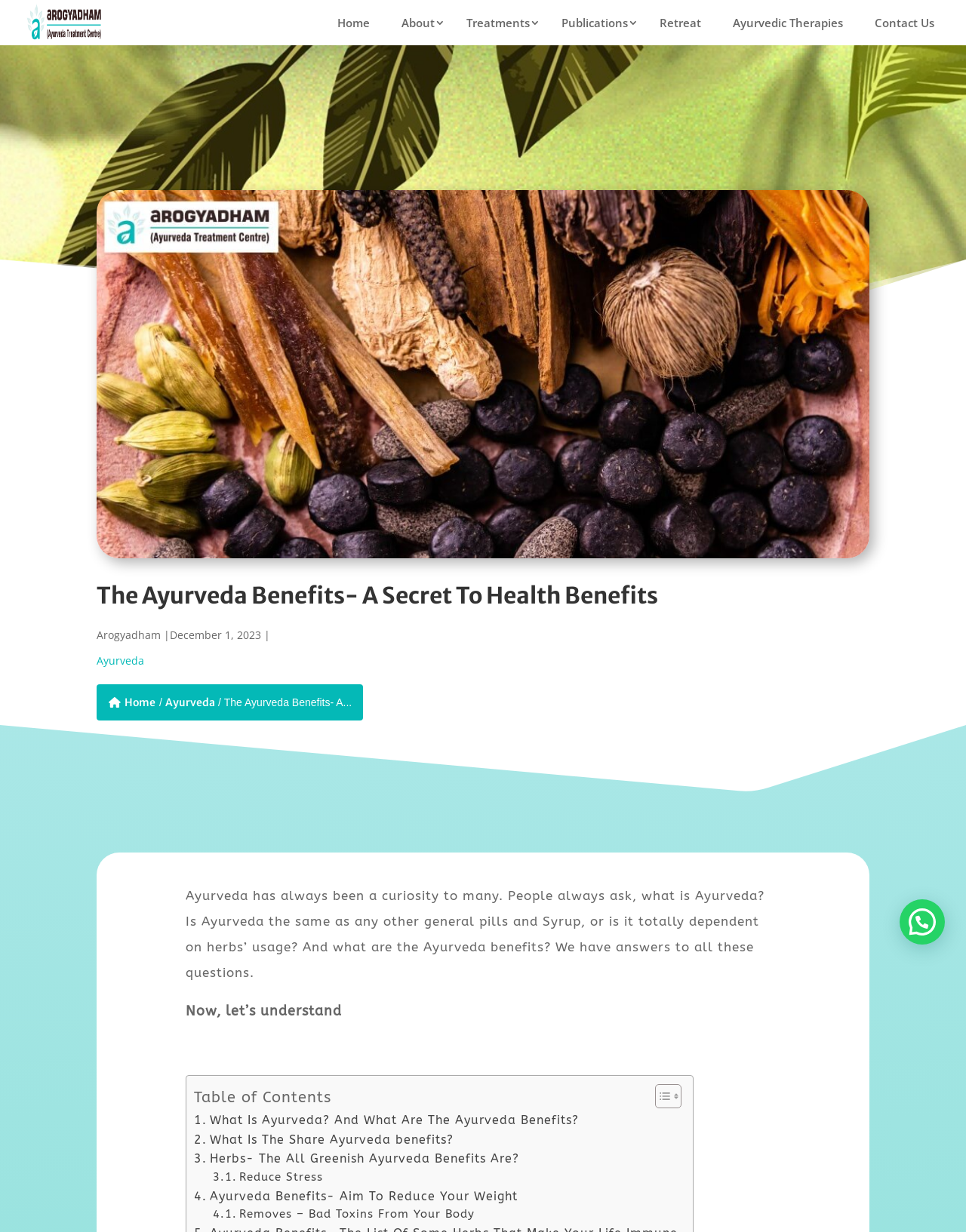For the element described, predict the bounding box coordinates as (top-left x, top-left y, bottom-right x, bottom-right y). All values should be between 0 and 1. Element description: Terms and Conditions

None